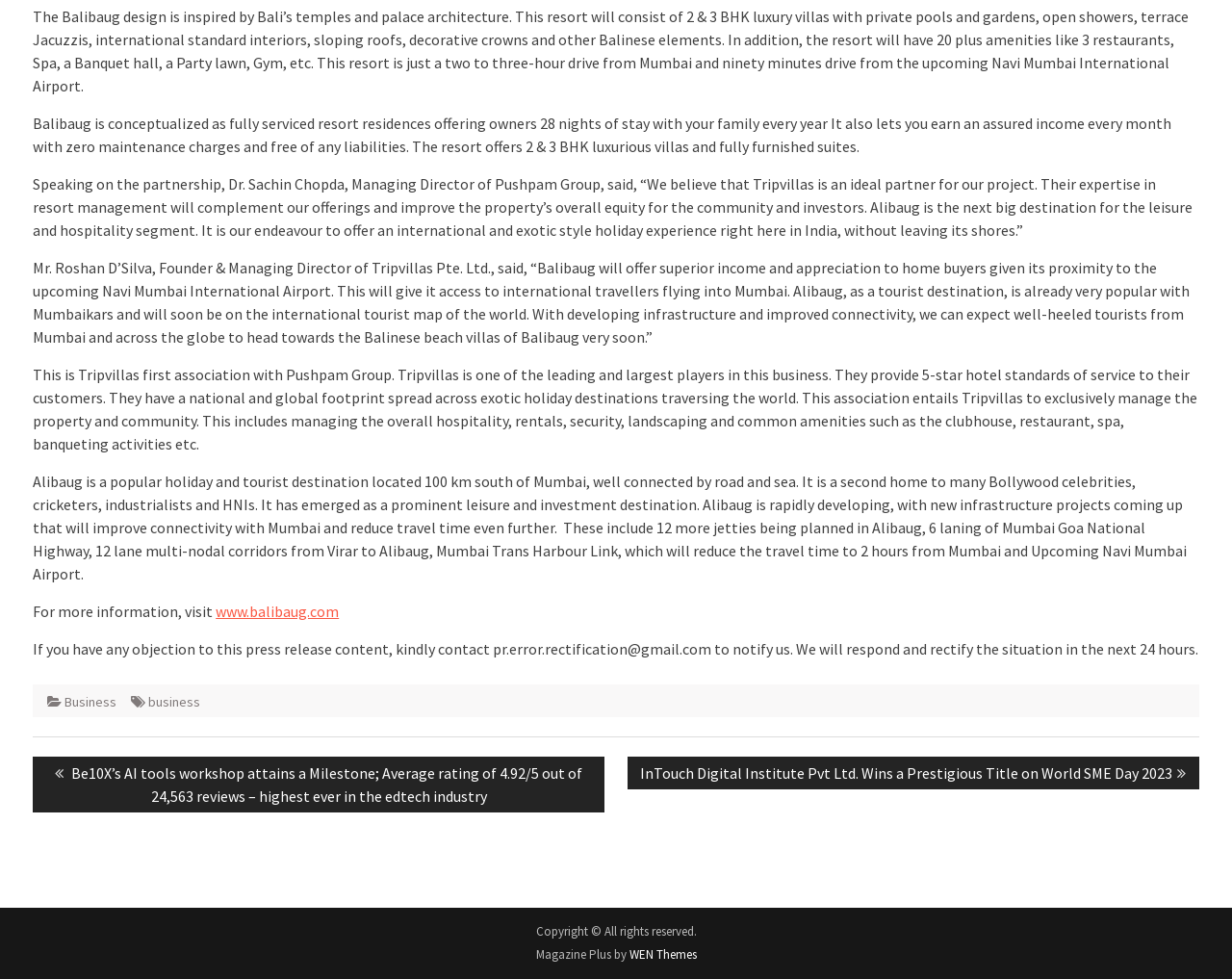Determine the bounding box for the HTML element described here: "WEN Themes". The coordinates should be given as [left, top, right, bottom] with each number being a float between 0 and 1.

[0.511, 0.967, 0.565, 0.984]